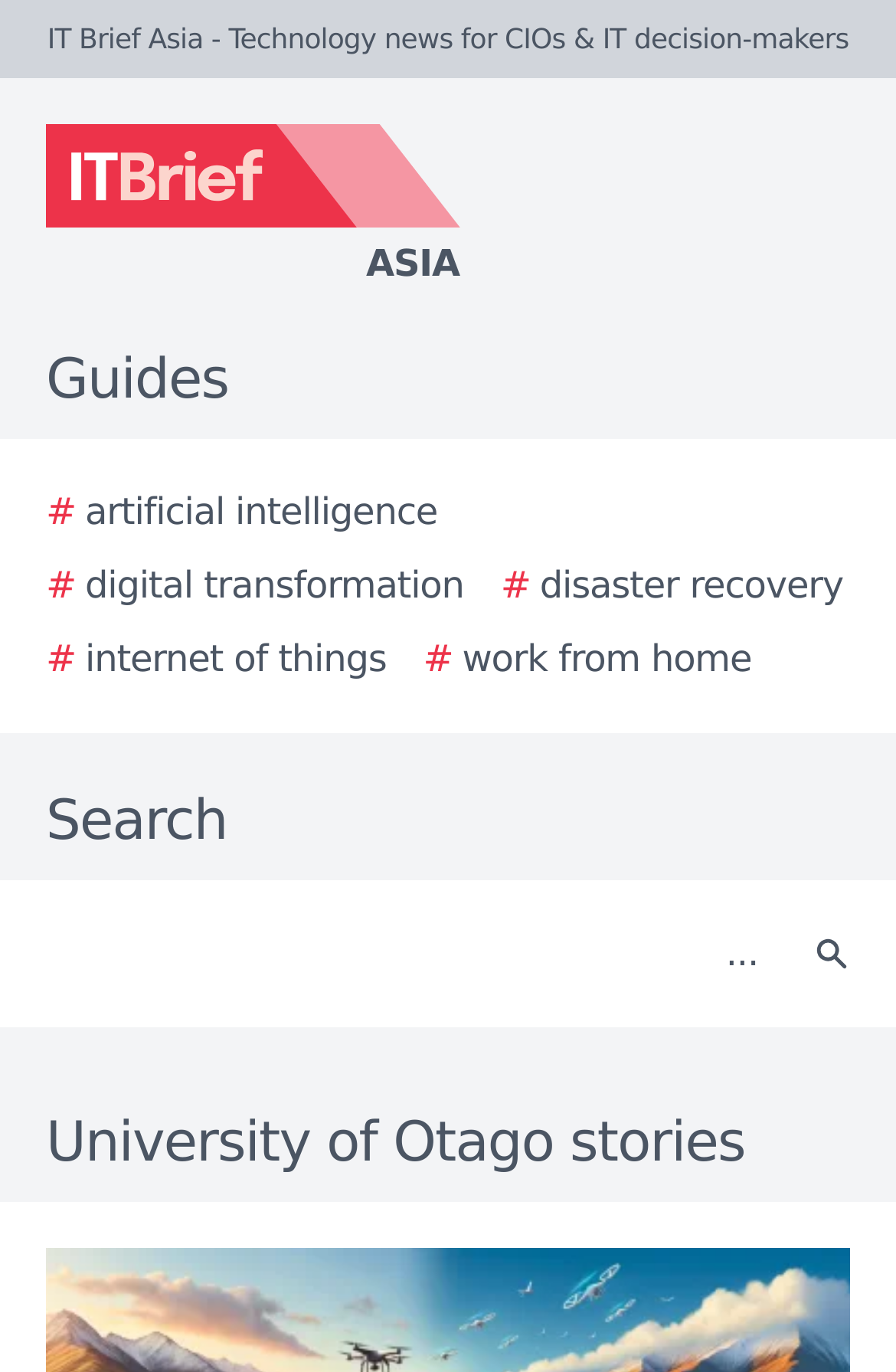Based on the image, please elaborate on the answer to the following question:
What is the name of the university associated with the stories?

The name of the university associated with the stories can be found in the heading element at the bottom of the webpage, which reads 'University of Otago stories'.